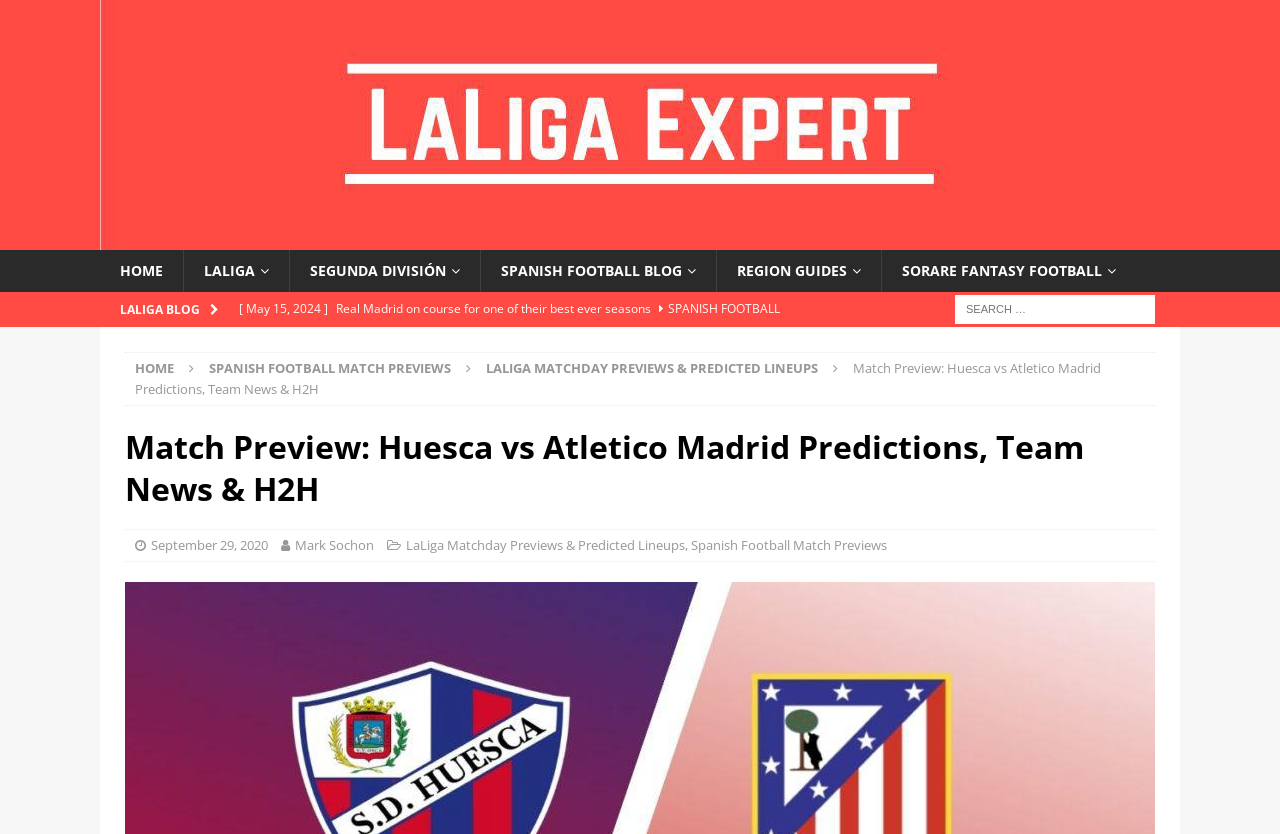Who is the author of the article?
Answer the question with just one word or phrase using the image.

Mark Sochon